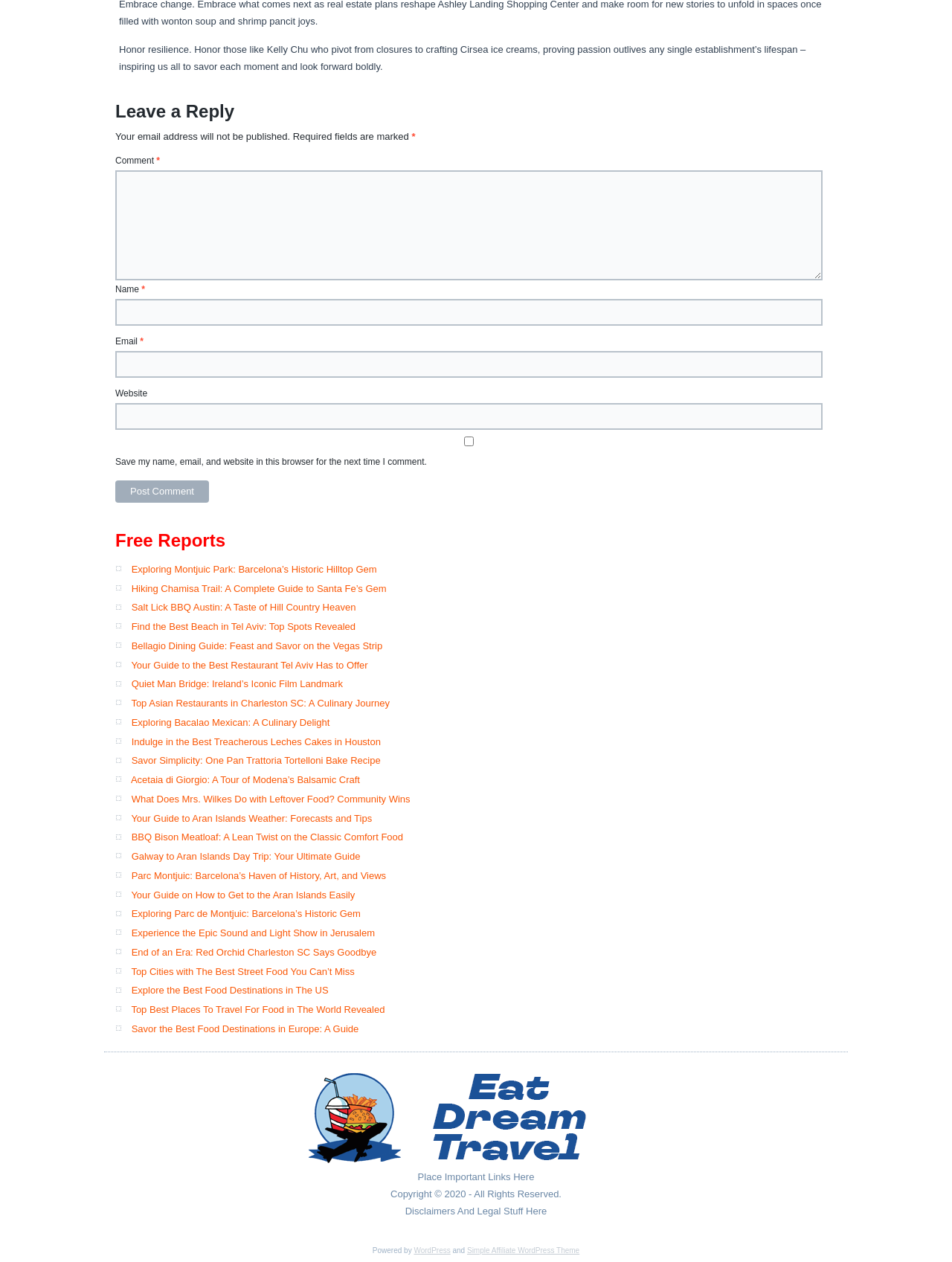Find the bounding box coordinates of the area that needs to be clicked in order to achieve the following instruction: "Post your comment". The coordinates should be specified as four float numbers between 0 and 1, i.e., [left, top, right, bottom].

[0.121, 0.381, 0.22, 0.398]